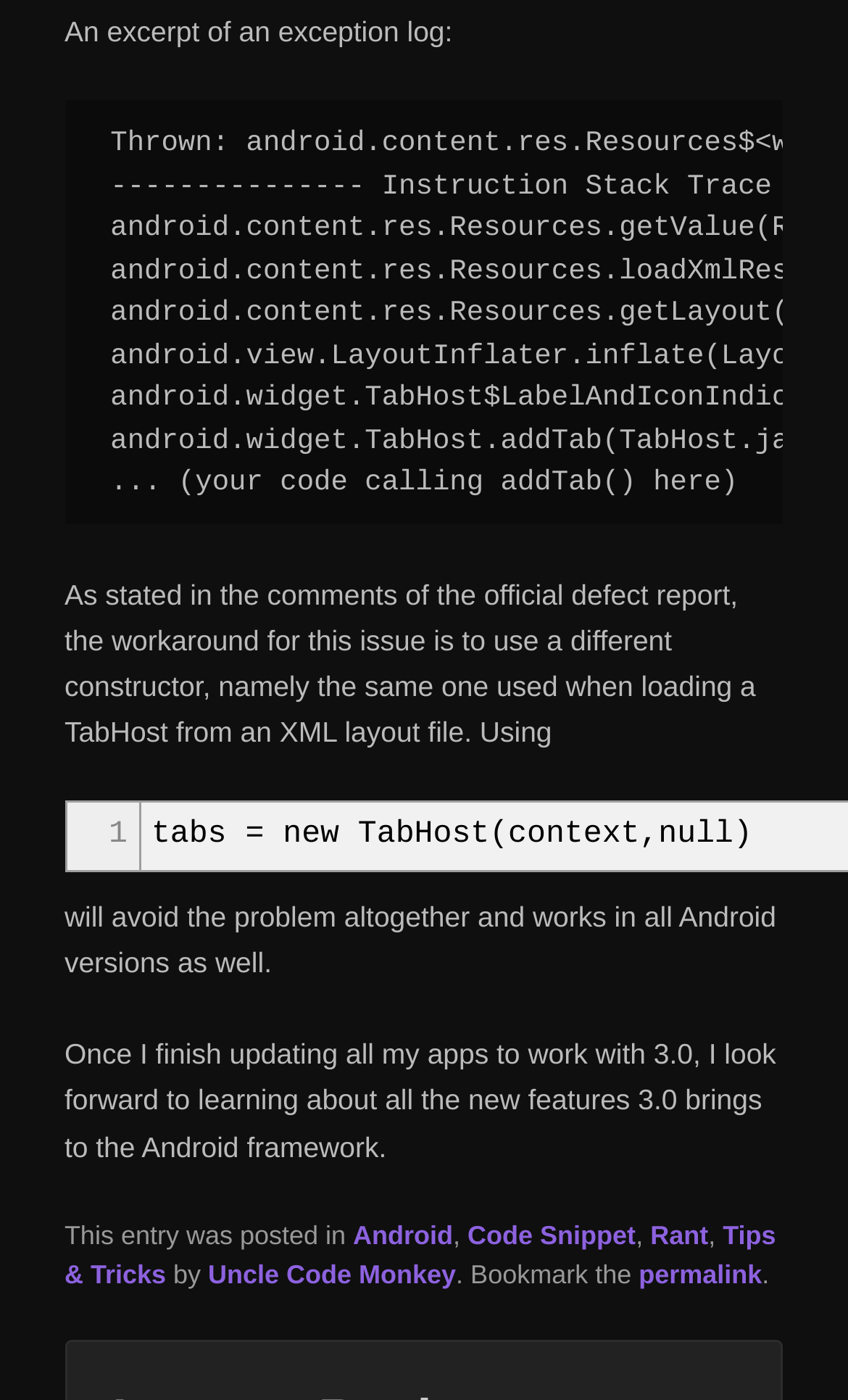What is the topic of the entry?
Please provide a single word or phrase as your answer based on the image.

Android